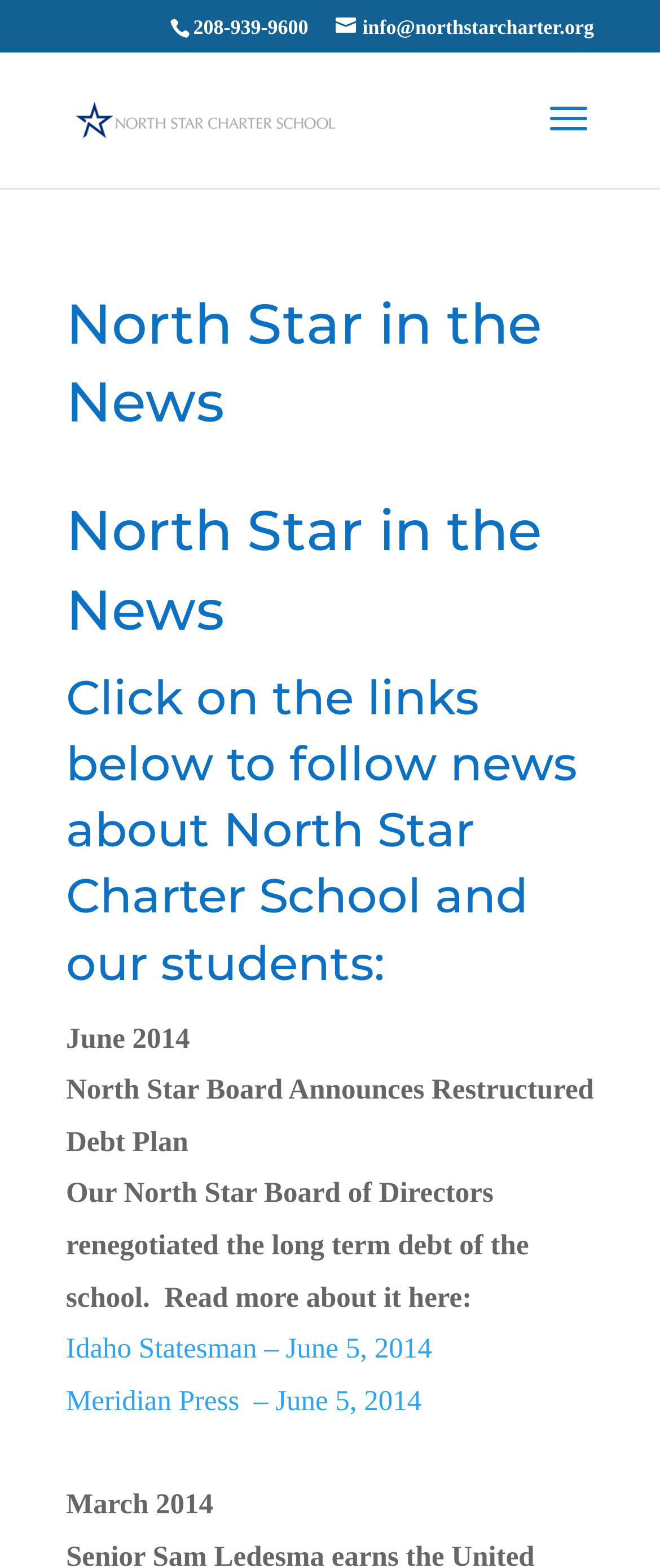Explain the contents of the webpage comprehensively.

The webpage is about North Star Charter School's news and updates. At the top, there is a phone number "208-939-9600" and an email address "info@northstarcharter.org" on the right side of it. Below these, there is a link to the school's homepage, accompanied by a small image of the school's logo.

The main content of the page is divided into sections, with headings that read "North Star in the News". There are two identical headings, one above the other, which may indicate a navigation menu or a section title. Below these headings, there is a subheading that instructs users to click on the links to follow news about the school and its students.

The page then lists several news articles, each with a date and a brief description. The first article is from June 2014, titled "North Star Board Announces Restructured Debt Plan", with a brief summary of the article and a link to read more. There are two links to news sources, Idaho Statesman and Meridian Press, both dated June 5, 2014. Further down, there is another section with a date "March 2014", but no corresponding article or link is provided.